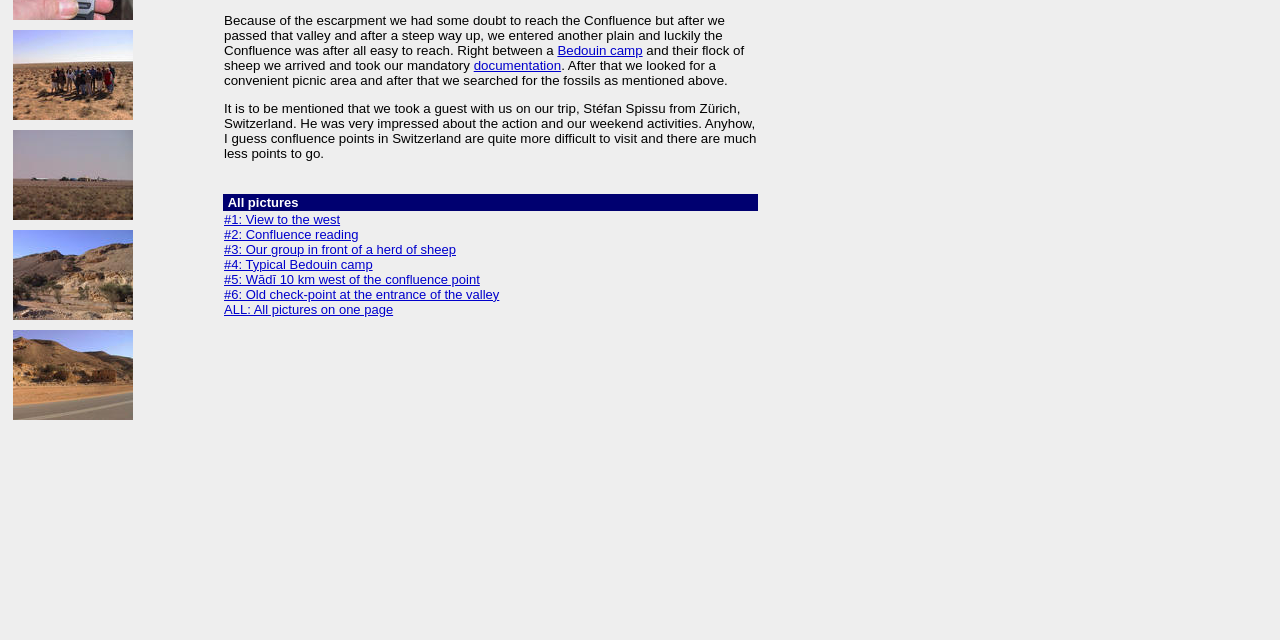Please locate the UI element described by "documentation" and provide its bounding box coordinates.

[0.37, 0.091, 0.438, 0.114]